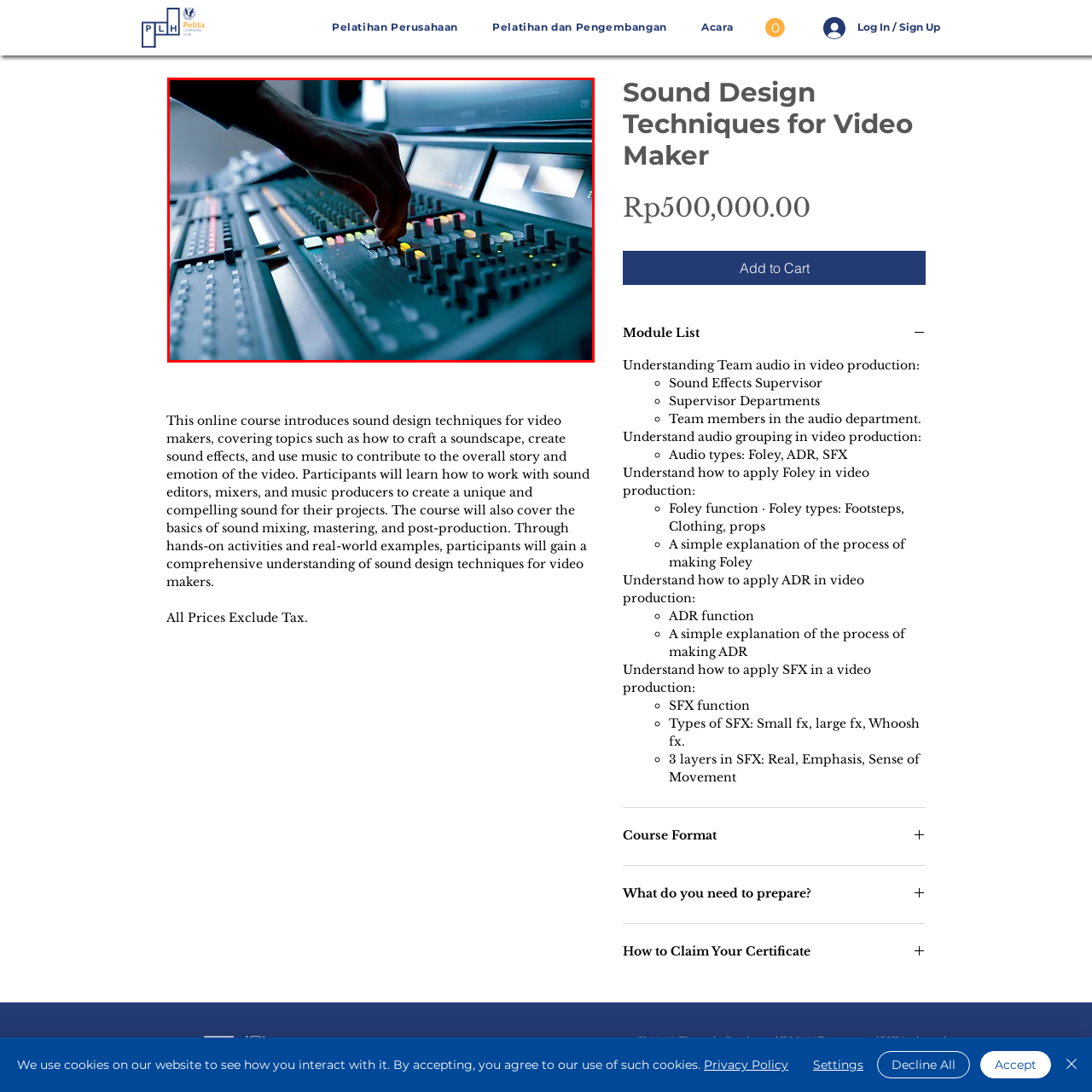What is the purpose of the process shown in the image?
Inspect the image inside the red bounding box and answer the question with as much detail as you can.

The process of adjusting the controls on the audio mixing console is crucial for creating immersive soundscapes and enhancing the overall emotional impact of a video project, as stated in the caption.